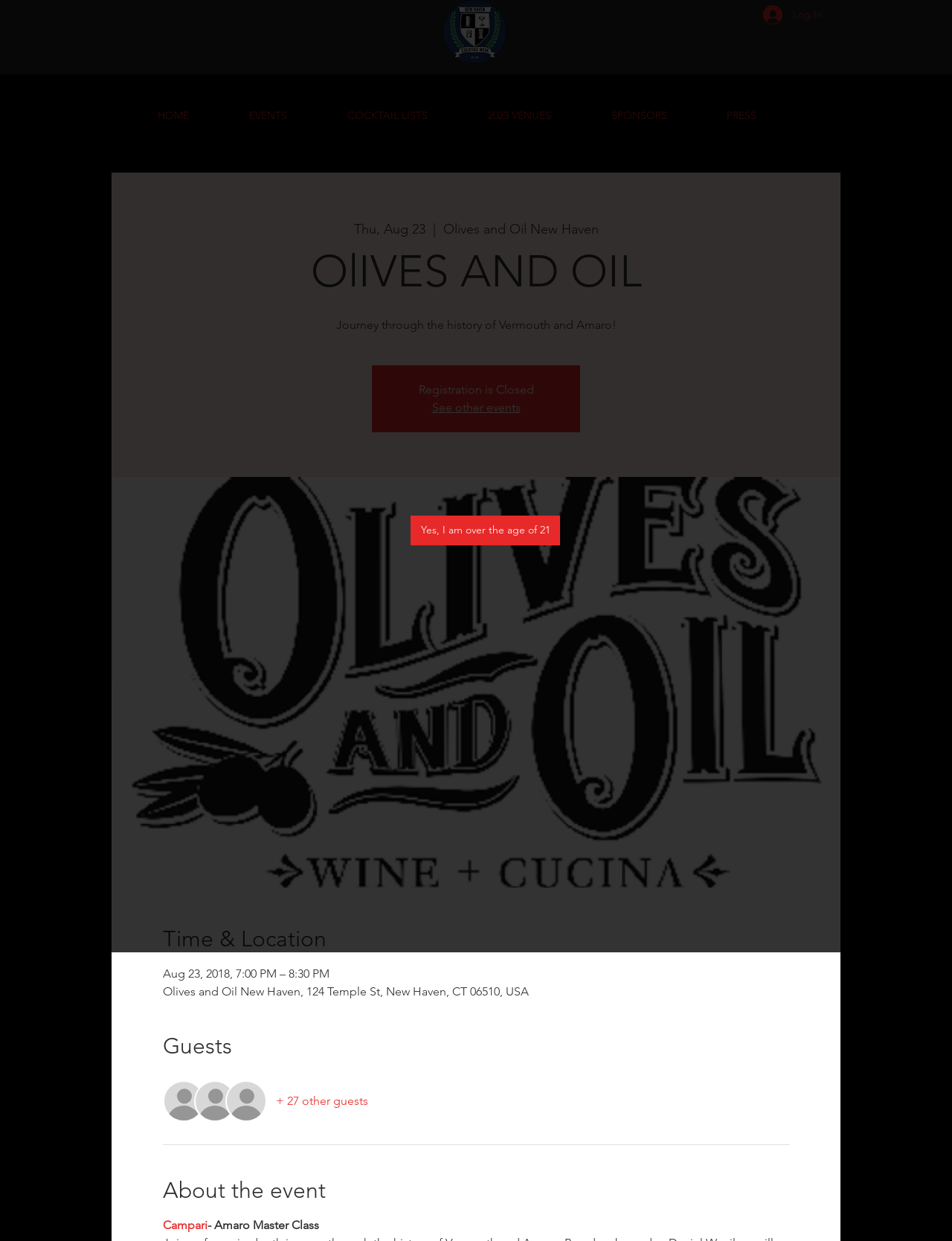Could you highlight the region that needs to be clicked to execute the instruction: "Post a new comment"?

None